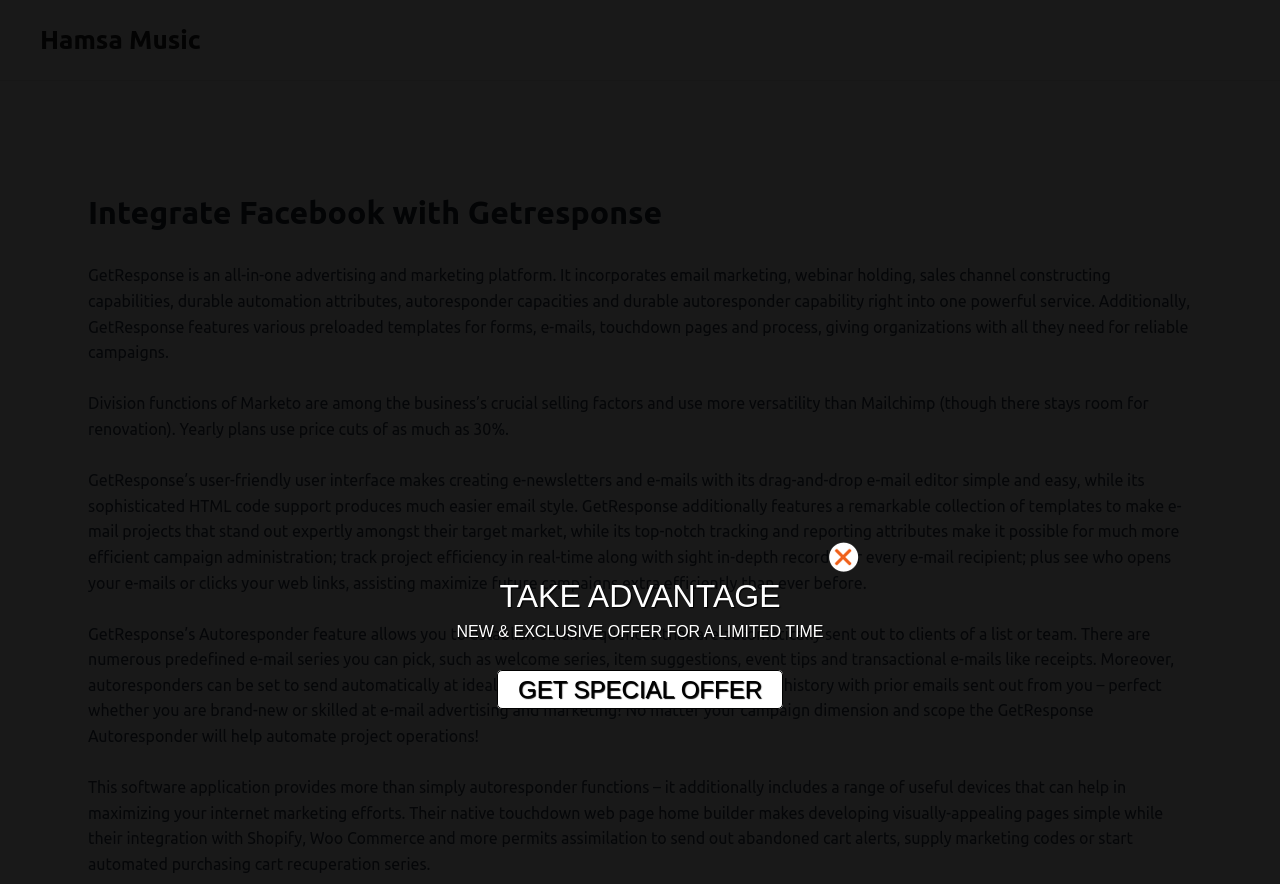Given the content of the image, can you provide a detailed answer to the question?
What is the special offer for a limited time?

Based on the StaticText element with bounding box coordinates [0.357, 0.705, 0.643, 0.724], there is a special offer for a limited time, which is described as NEW & EXCLUSIVE OFFER.